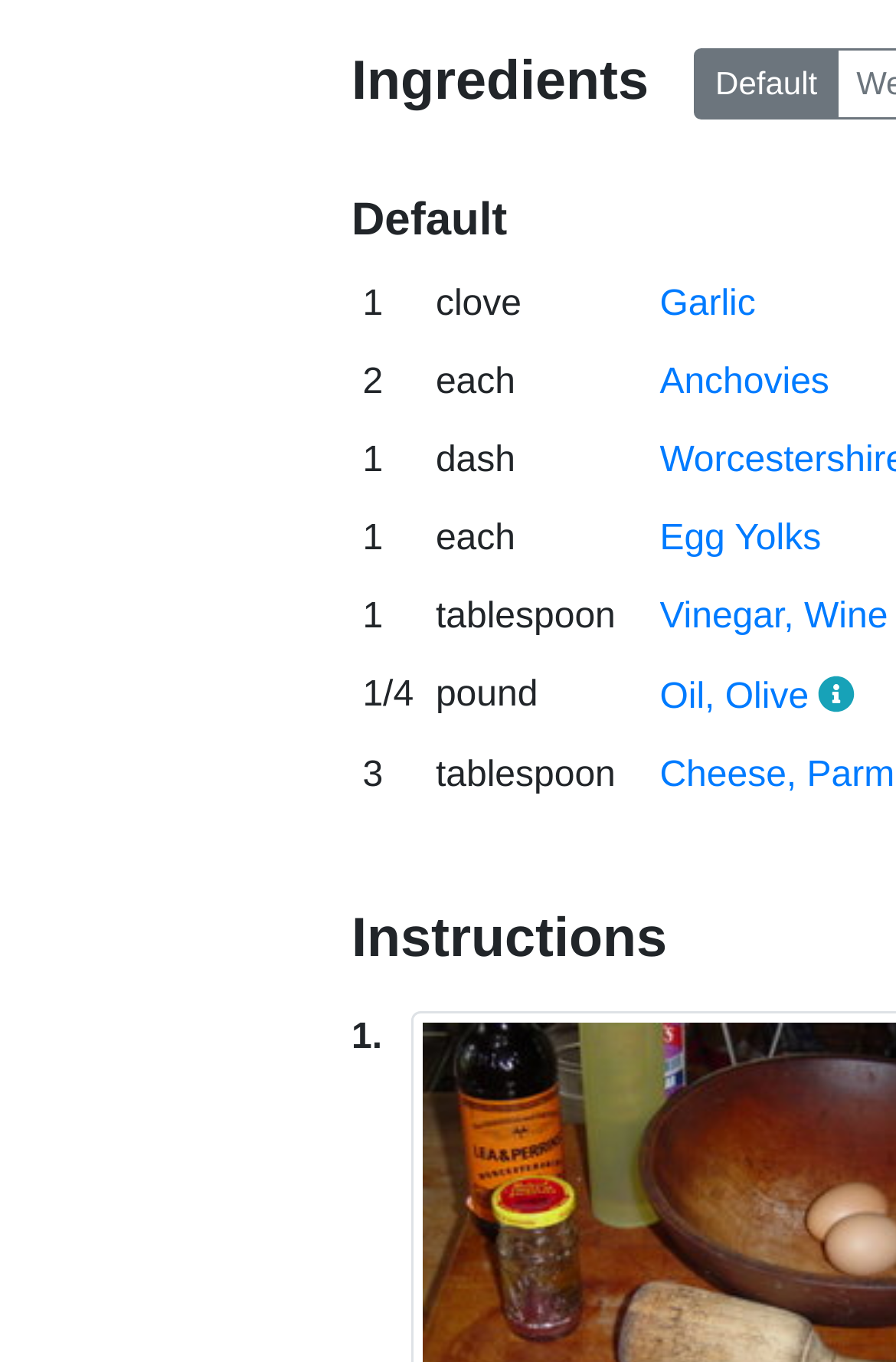What is the unit of measurement for the first ingredient?
Please give a detailed and elaborate explanation in response to the question.

I looked at the first row of the table and saw that the unit of measurement is 'clove'.